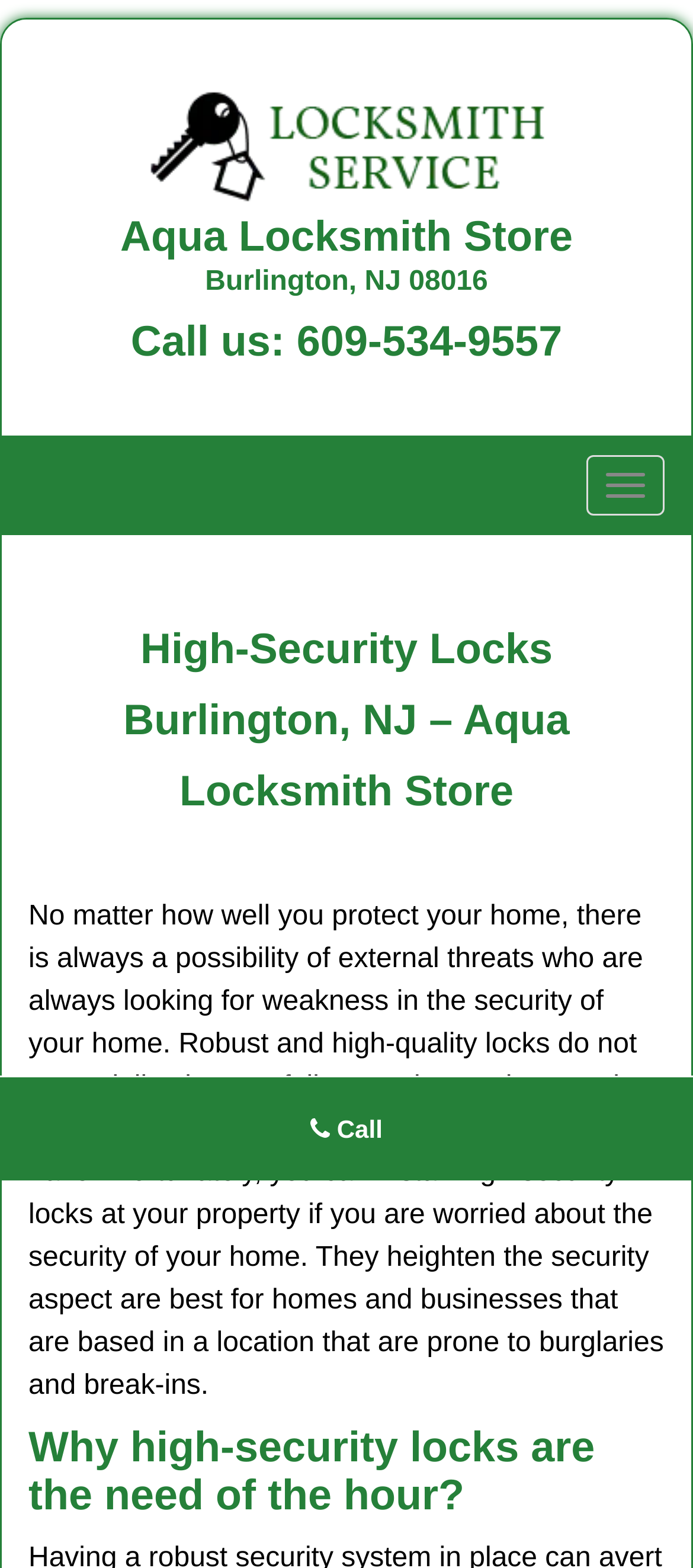Respond with a single word or phrase to the following question: What type of properties are high-security locks suitable for?

Homes and businesses in burglary-prone areas